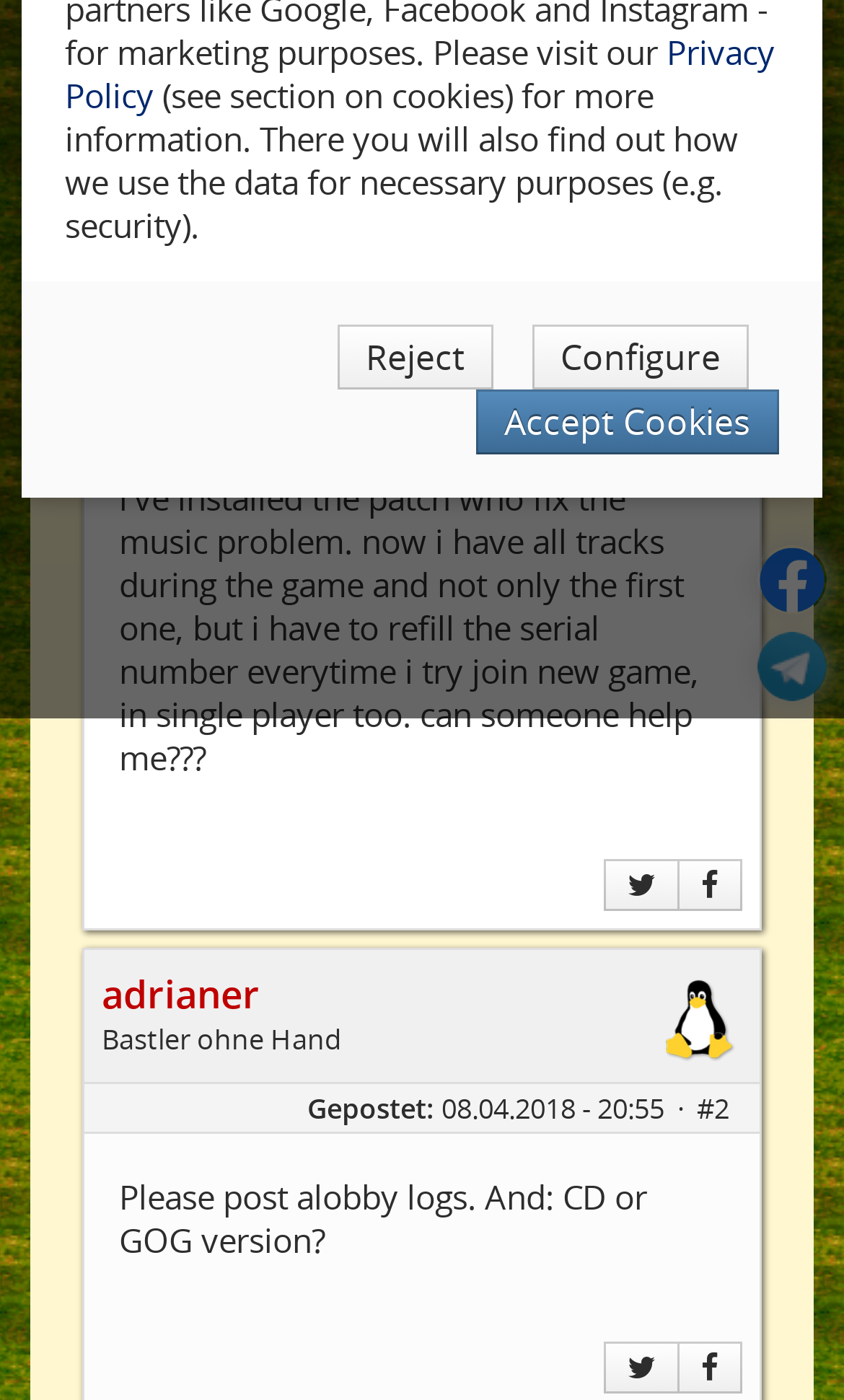Locate the bounding box of the UI element described by: "Configure" in the given webpage screenshot.

[0.631, 0.231, 0.887, 0.277]